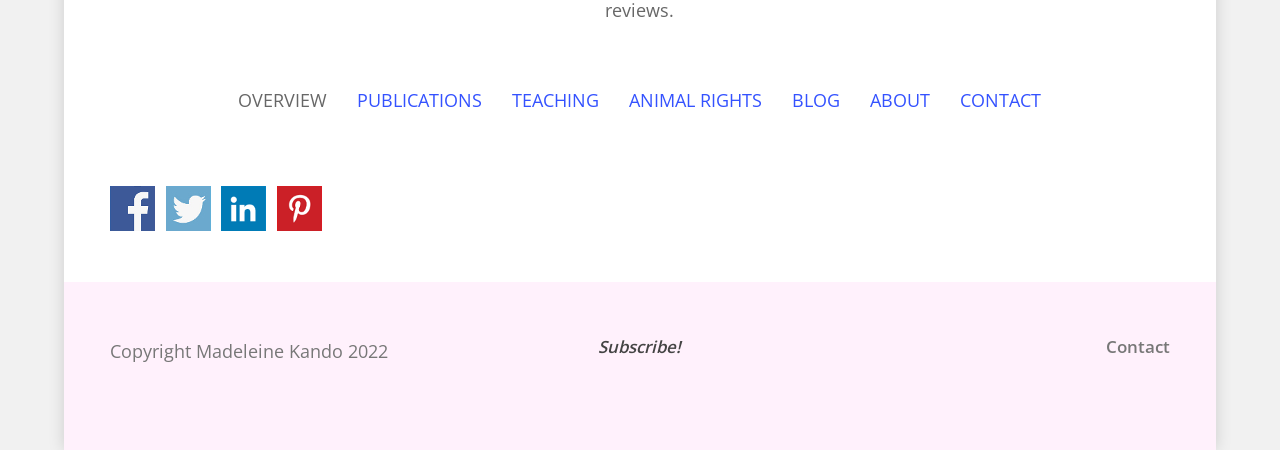Bounding box coordinates should be in the format (top-left x, top-left y, bottom-right x, bottom-right y) and all values should be floating point numbers between 0 and 1. Determine the bounding box coordinate for the UI element described as: Share on Facebook

[0.086, 0.414, 0.121, 0.514]